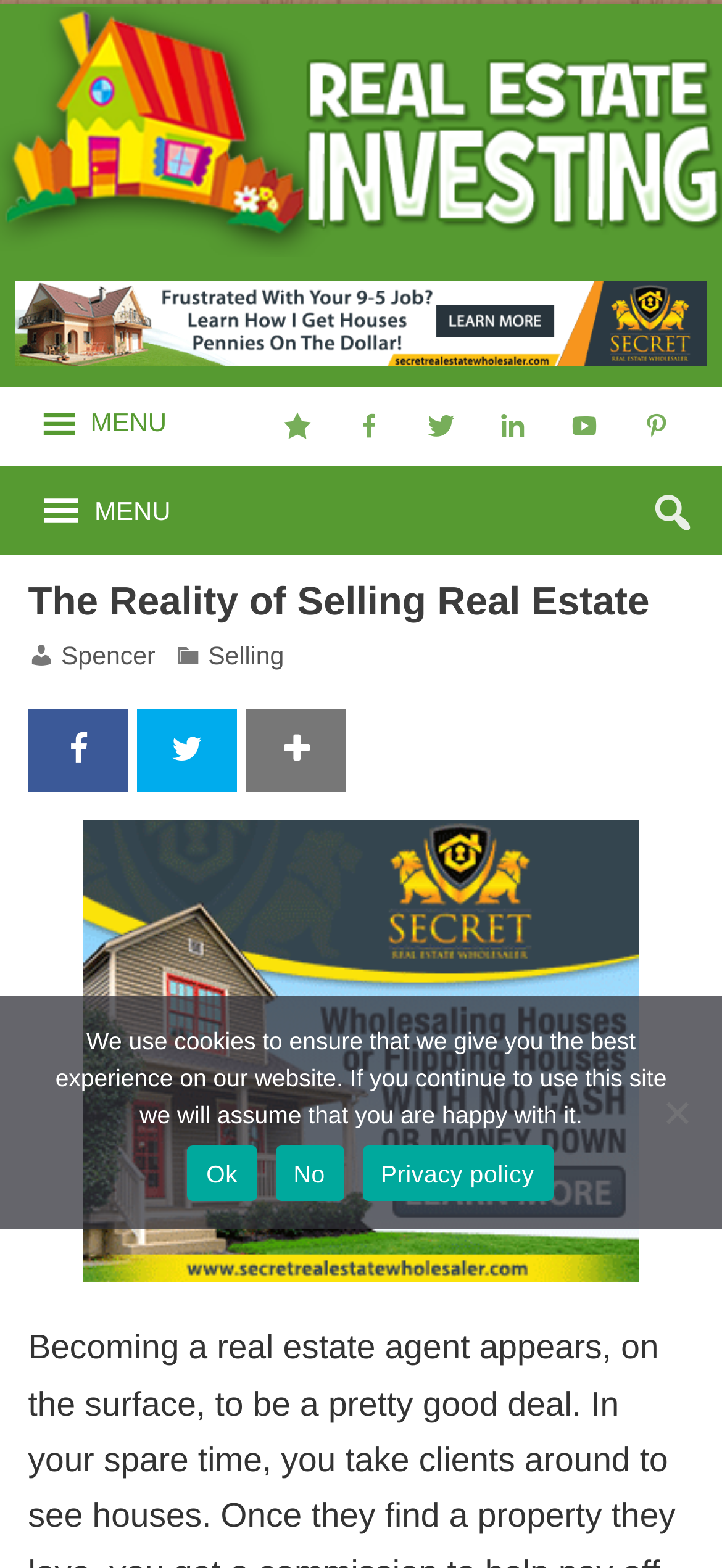Please predict the bounding box coordinates of the element's region where a click is necessary to complete the following instruction: "Access archives from February 2016". The coordinates should be represented by four float numbers between 0 and 1, i.e., [left, top, right, bottom].

None